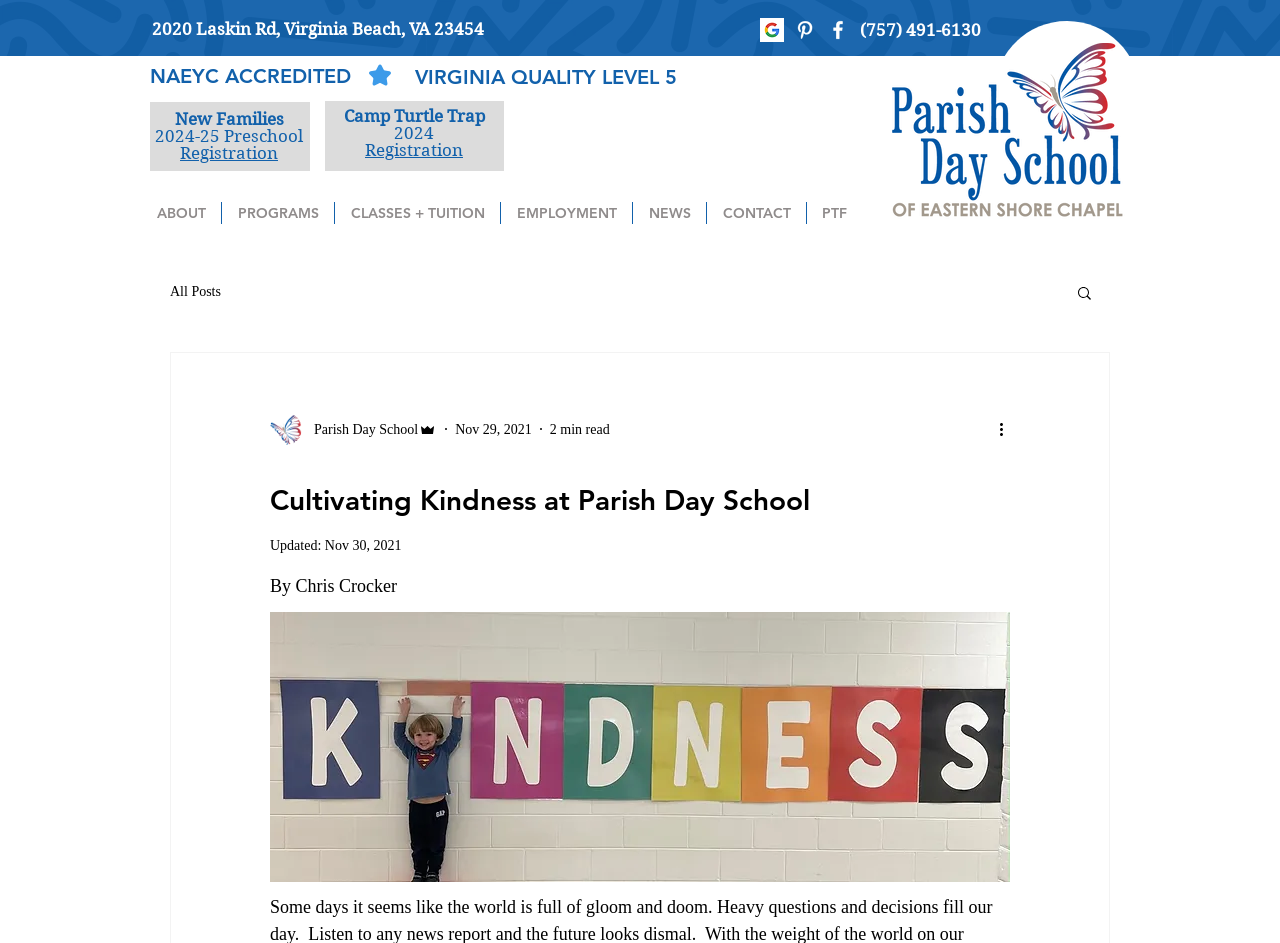Please identify the bounding box coordinates of the clickable area that will allow you to execute the instruction: "Search for something".

[0.84, 0.301, 0.855, 0.323]